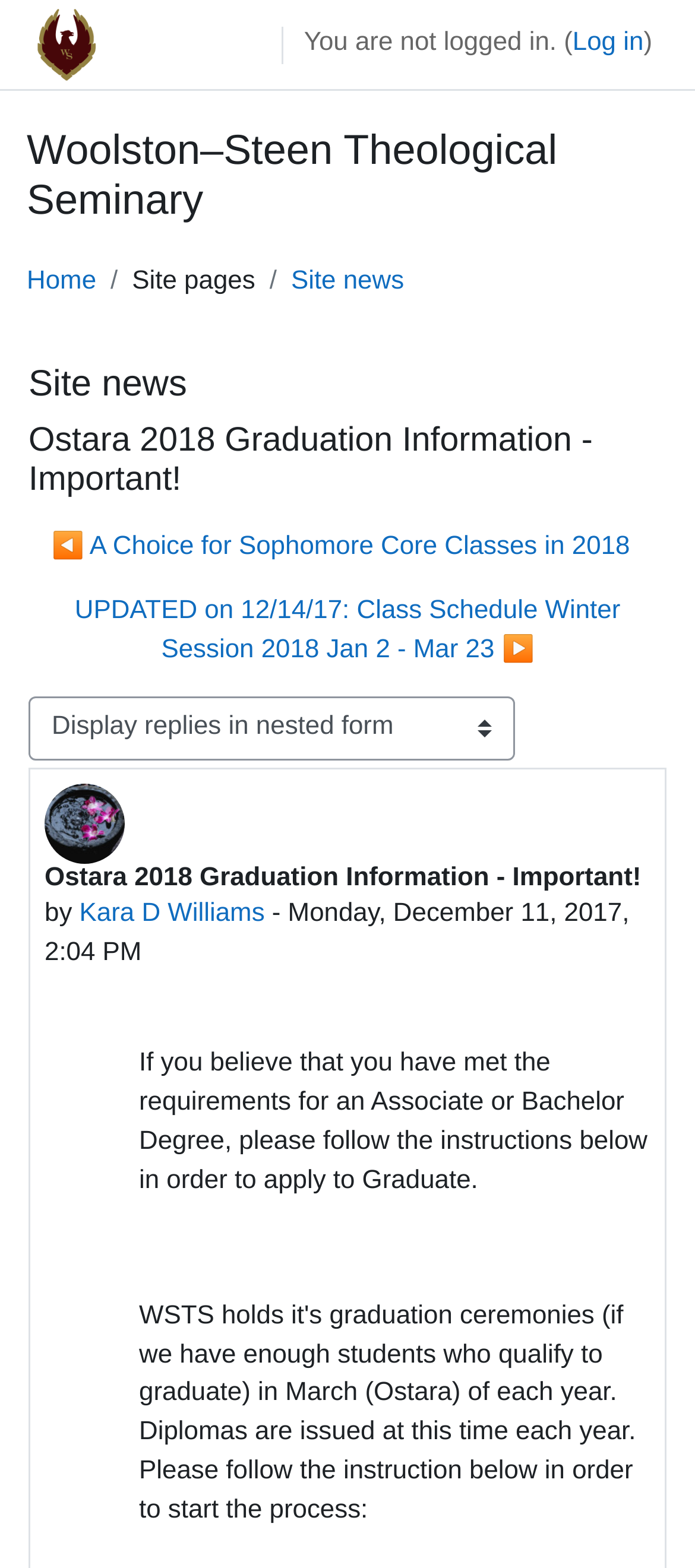Please identify the bounding box coordinates of the element that needs to be clicked to perform the following instruction: "View the 'Site news'".

[0.419, 0.168, 0.581, 0.193]